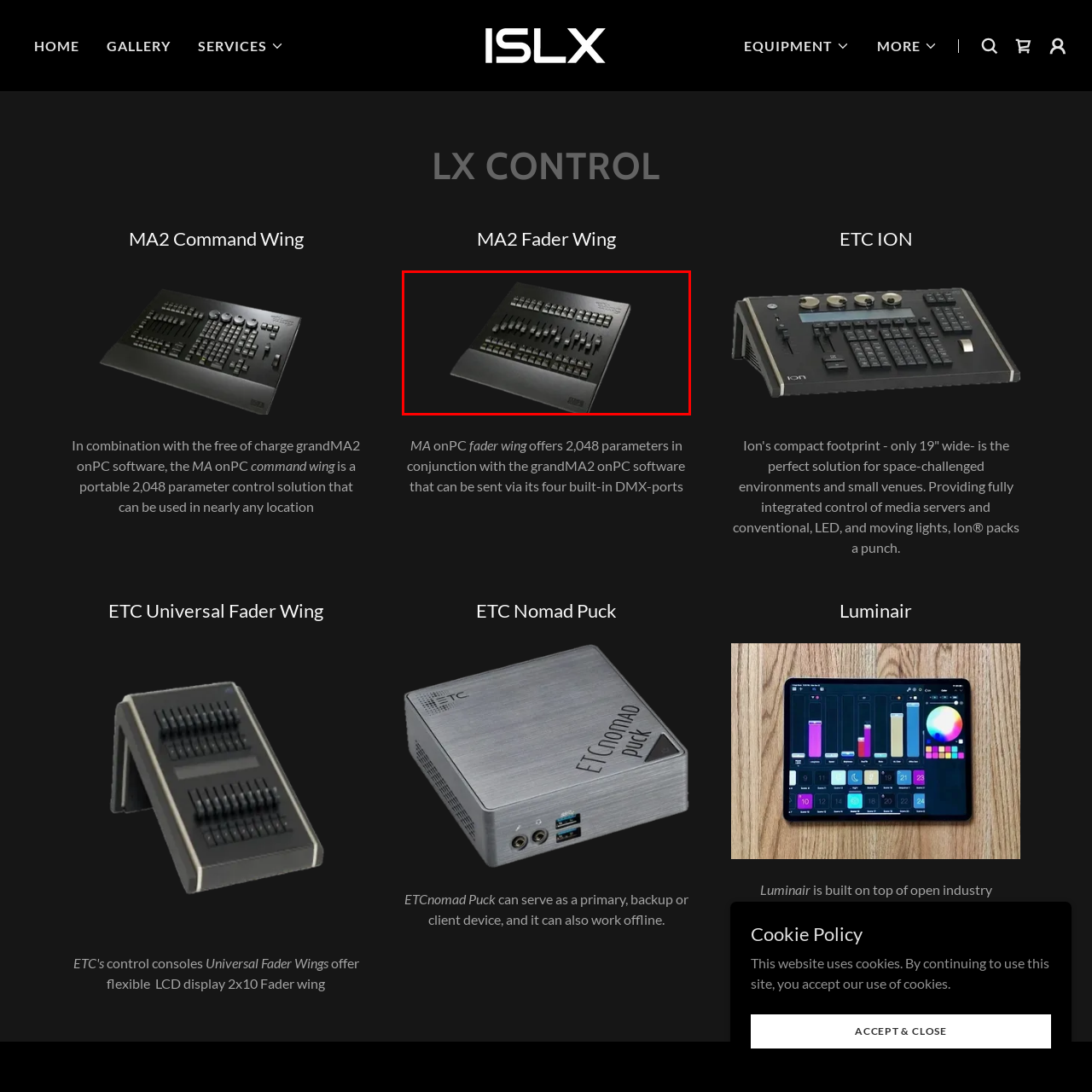How many parameters does the MA2 Fader Wing offer?
Look closely at the portion of the image highlighted by the red bounding box and provide a comprehensive answer to the question.

According to the caption, the MA2 Fader Wing complements the grandMA2 onPC software, offering 2,048 parameters, which is a key feature of this equipment.